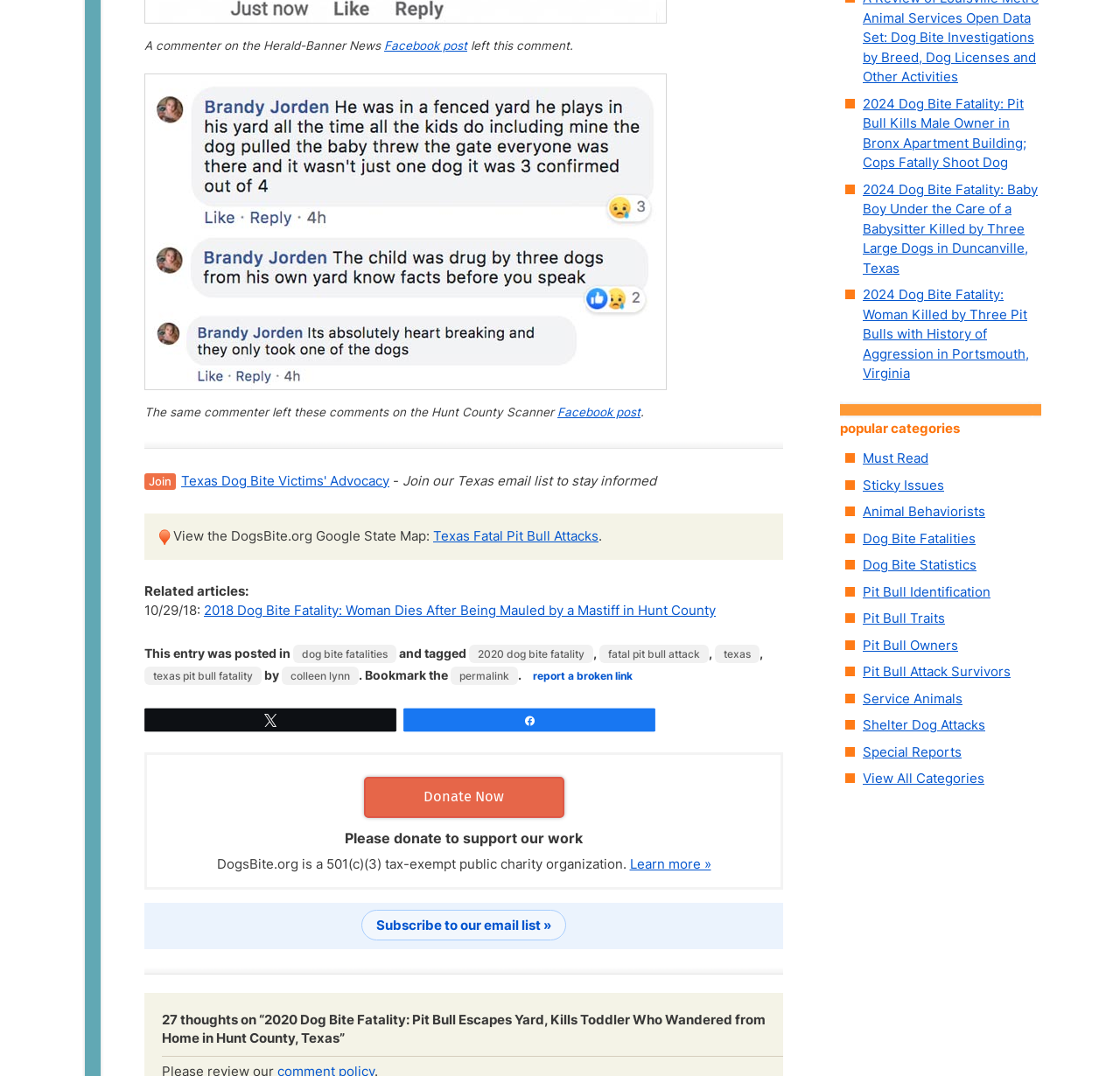Identify the bounding box coordinates of the region that needs to be clicked to carry out this instruction: "Donate Now to support DogsBite.org". Provide these coordinates as four float numbers ranging from 0 to 1, i.e., [left, top, right, bottom].

[0.378, 0.733, 0.45, 0.748]